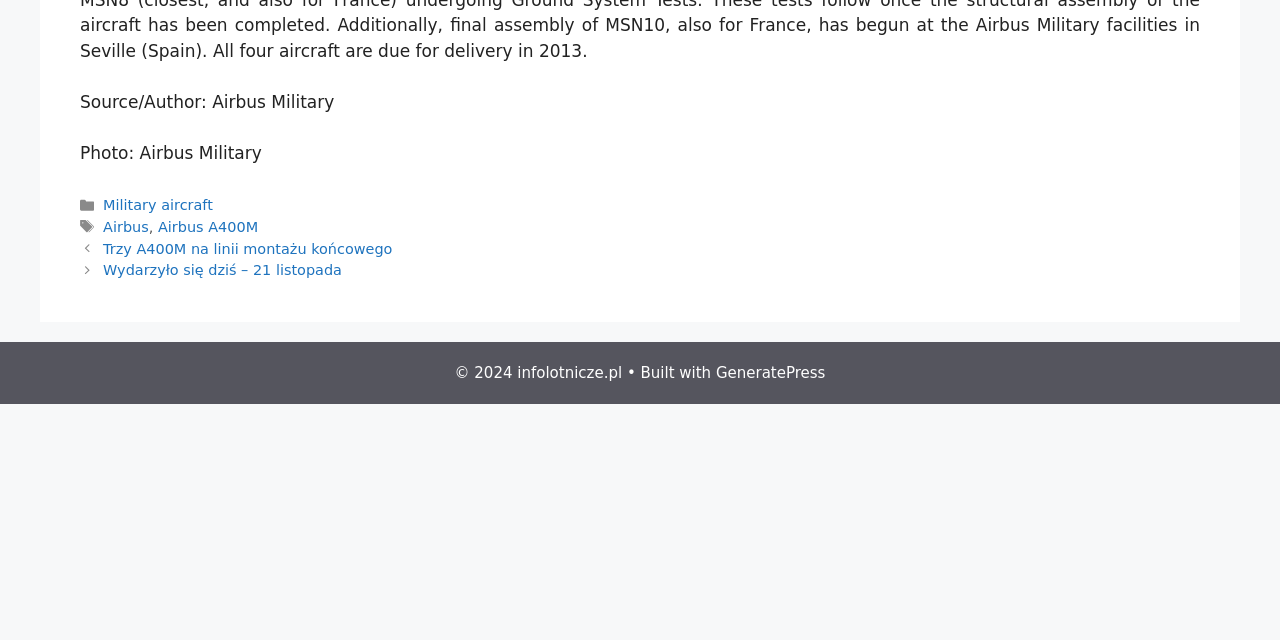Given the element description "Airbus A400M", identify the bounding box of the corresponding UI element.

[0.123, 0.342, 0.202, 0.367]